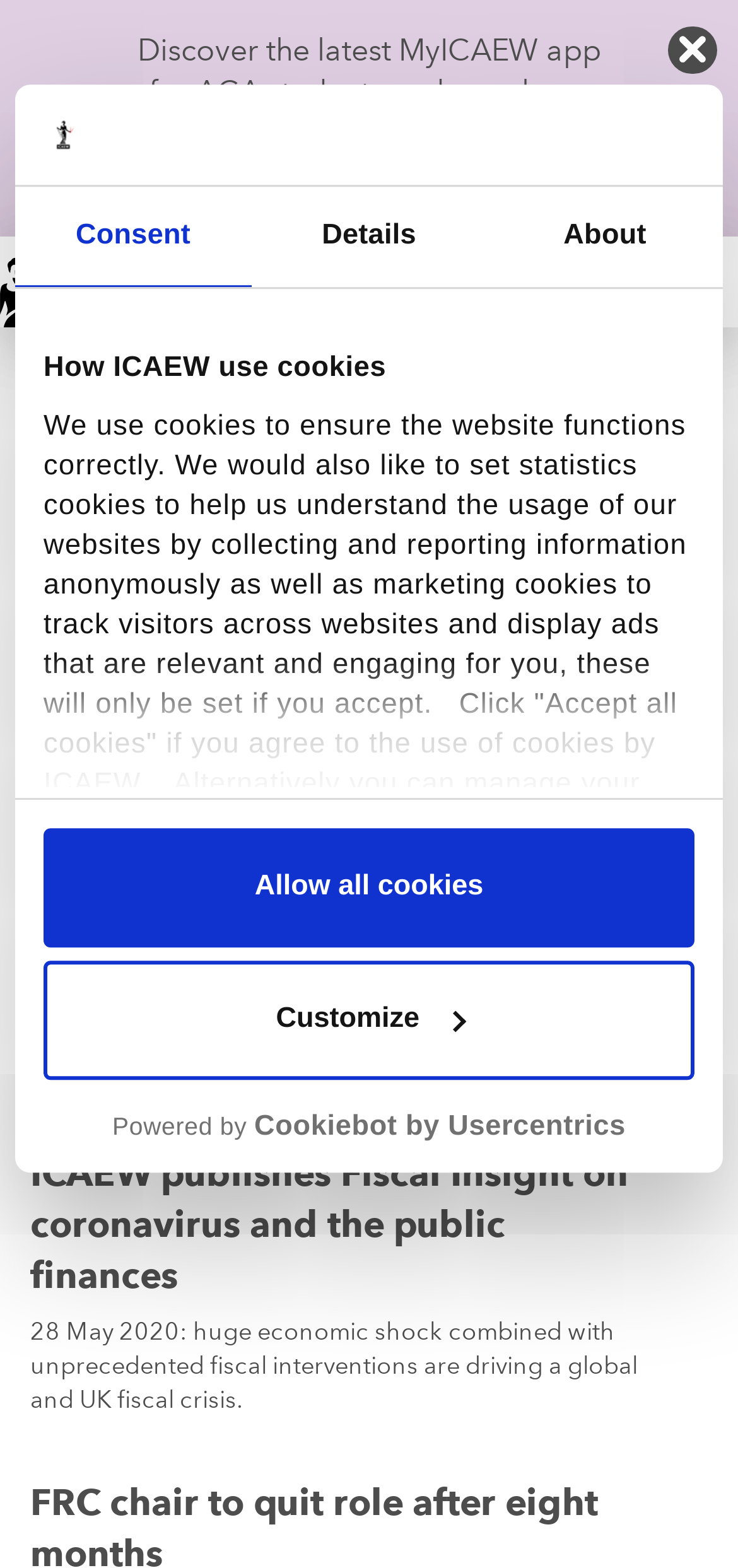Please identify the bounding box coordinates of the clickable area that will fulfill the following instruction: "Click the 'Customize' button". The coordinates should be in the format of four float numbers between 0 and 1, i.e., [left, top, right, bottom].

[0.059, 0.613, 0.941, 0.688]